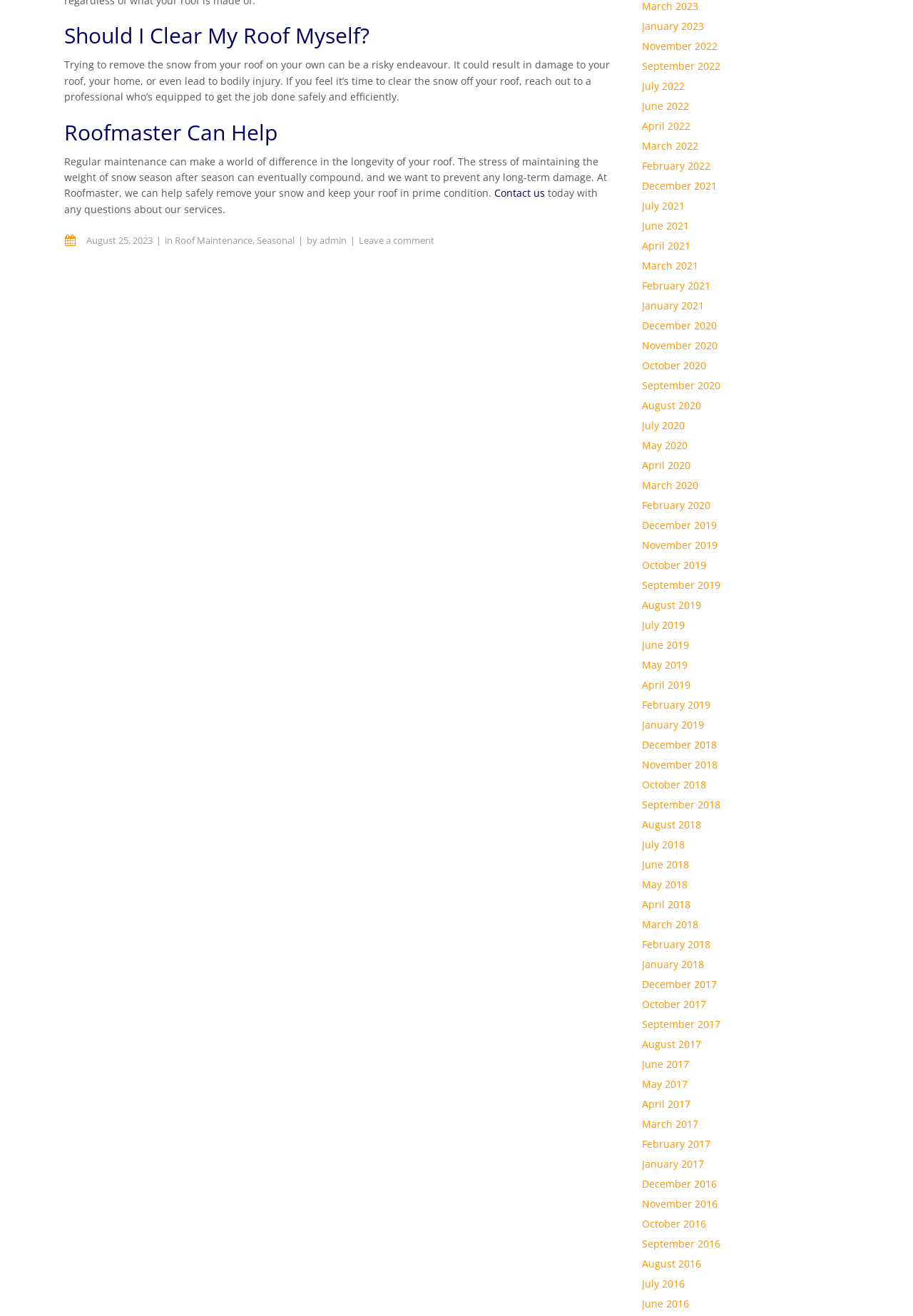Determine the bounding box coordinates of the clickable area required to perform the following instruction: "Learn about 'Seasonal' services". The coordinates should be represented as four float numbers between 0 and 1: [left, top, right, bottom].

[0.281, 0.178, 0.323, 0.188]